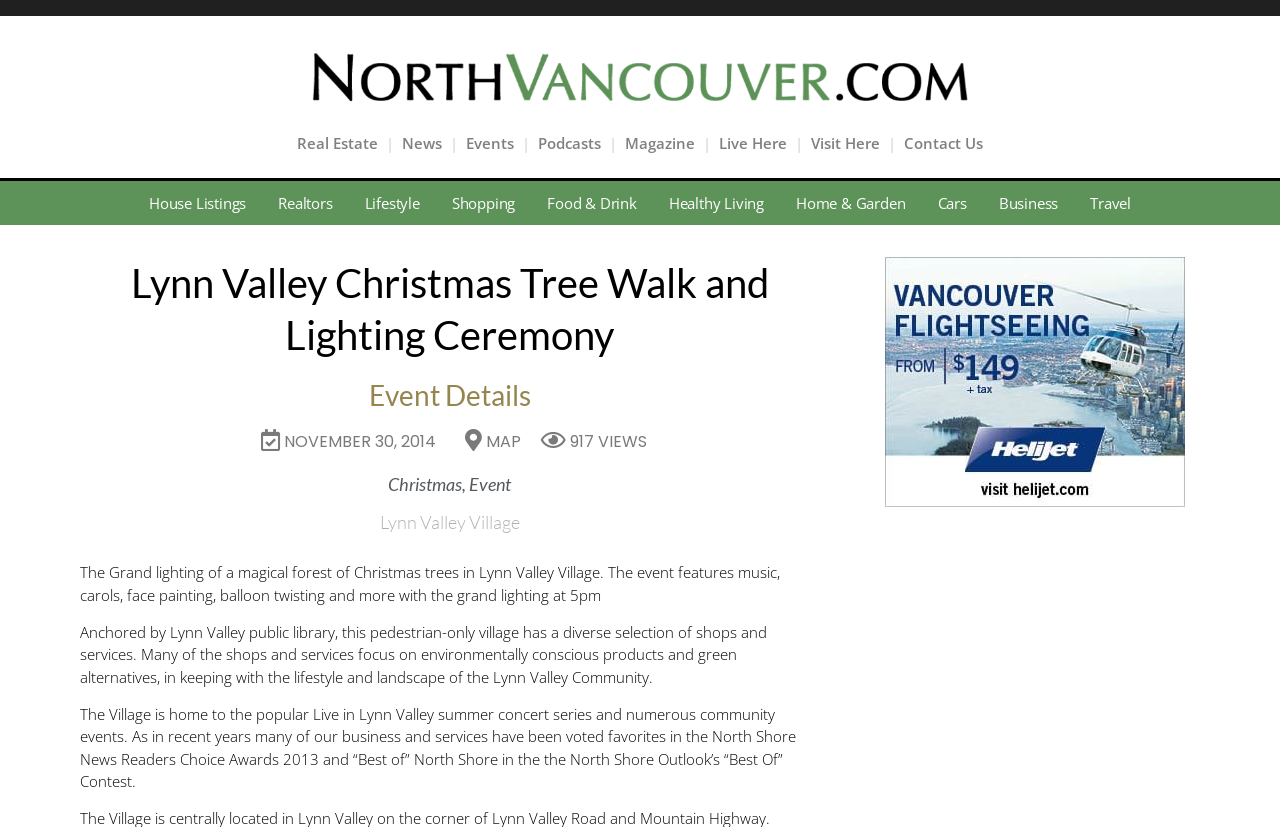Identify the bounding box coordinates for the region of the element that should be clicked to carry out the instruction: "Check the image of helijet-vancouver_B.jpg". The bounding box coordinates should be four float numbers between 0 and 1, i.e., [left, top, right, bottom].

[0.691, 0.311, 0.926, 0.614]